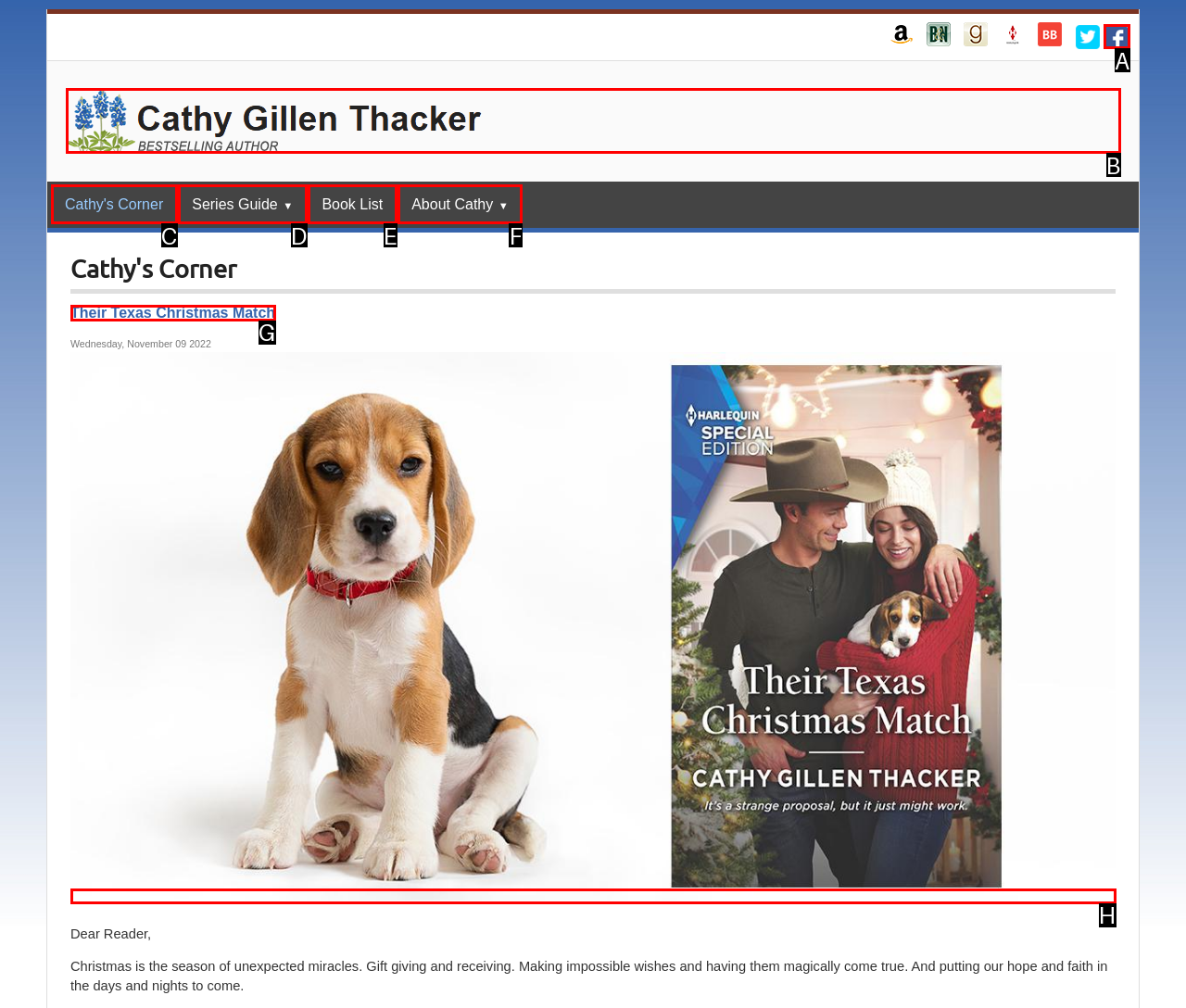Choose the option that best matches the element: Cathy's Corner
Respond with the letter of the correct option.

C